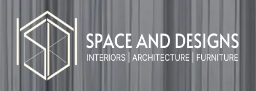Detail all significant aspects of the image you see.

The image features the logo for "Space and Designs," a brand that specializes in interiors, architecture, and furniture. The design incorporates a geometric shape that suggests creativity and modernity, aligning with minimalist and contemporary design philosophies. The logo's monochromatic color scheme adds to its sophistication, making it suitable for a professional design firm. This element is likely used on their website to establish brand identity and ensure recognition in their promotional materials.